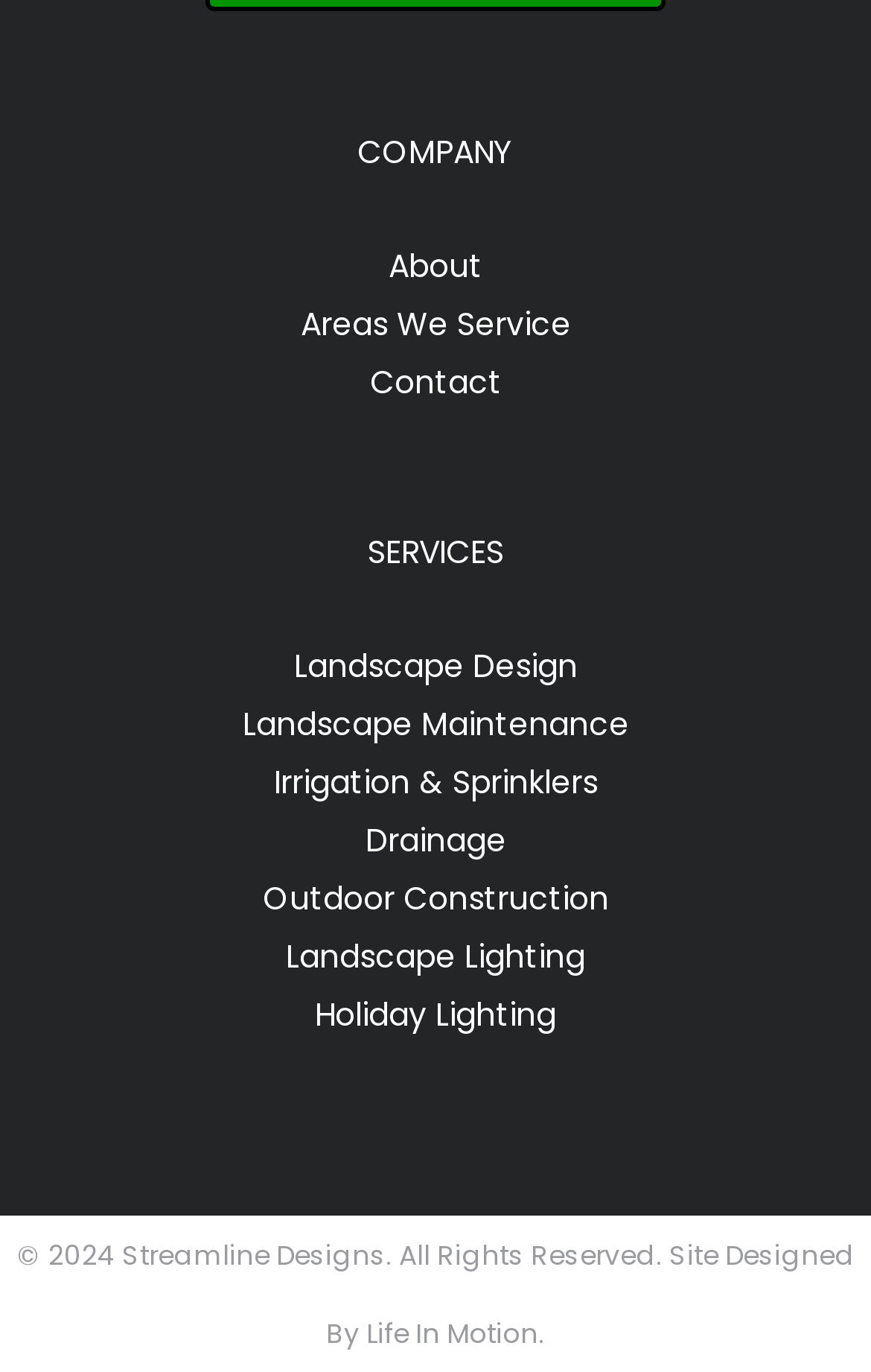How to contact the company?
Use the information from the screenshot to give a comprehensive response to the question.

The 'Contact' link is located at the top of the webpage, which suggests that users can click on it to get in touch with the company or to find contact information.